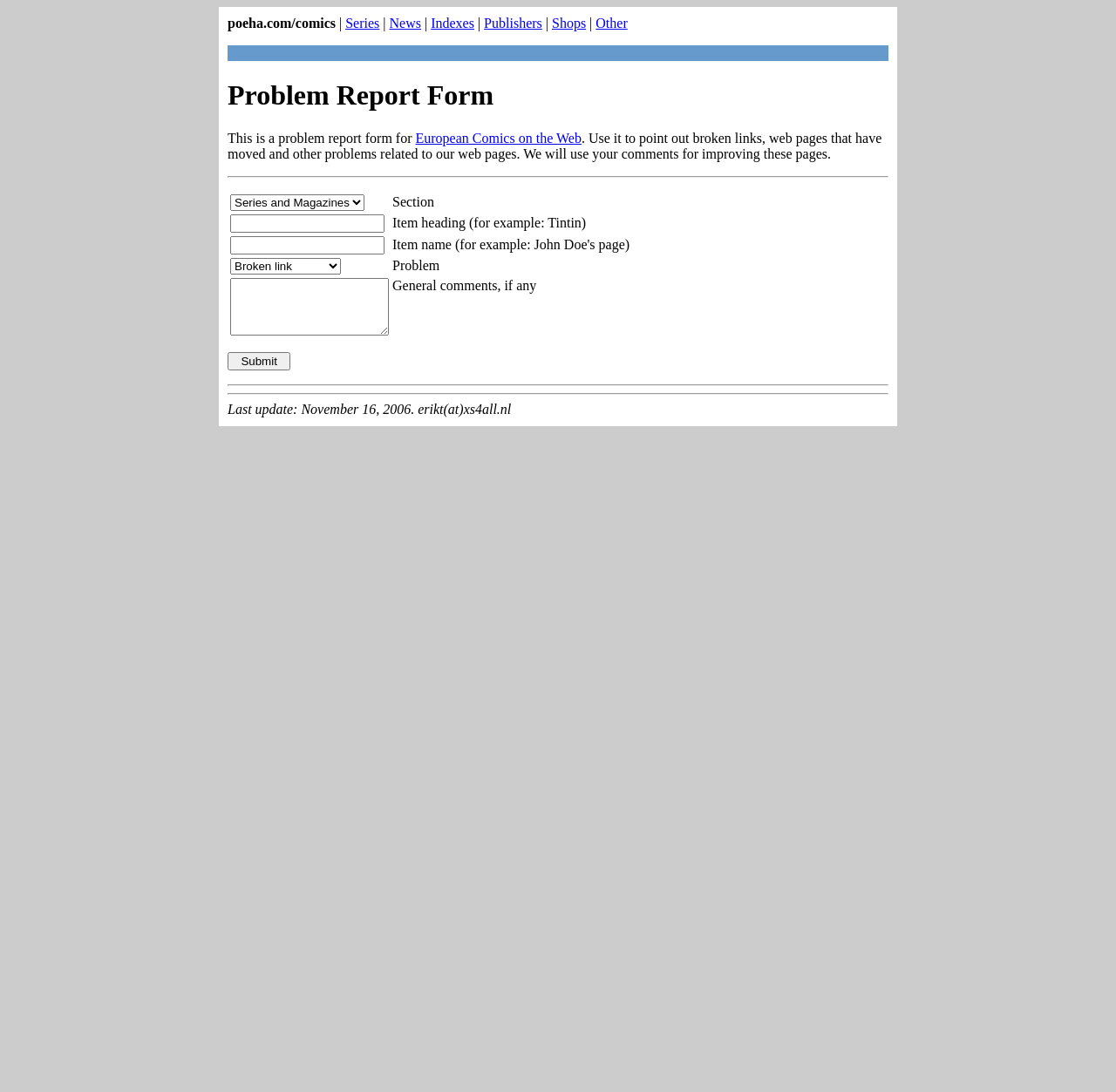Pinpoint the bounding box coordinates of the element you need to click to execute the following instruction: "Submit the report". The bounding box should be represented by four float numbers between 0 and 1, in the format [left, top, right, bottom].

[0.204, 0.322, 0.26, 0.339]